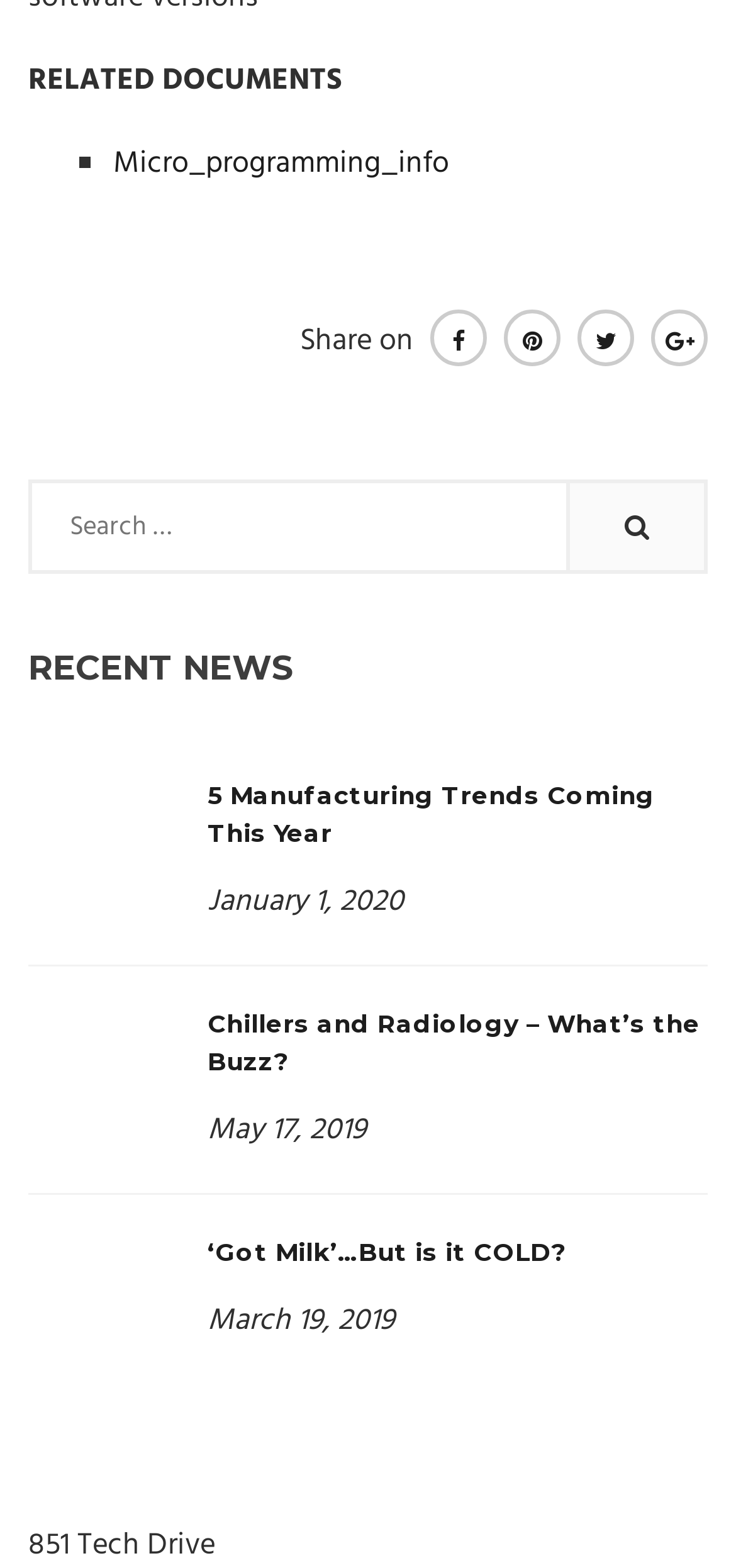Identify the bounding box coordinates of the clickable region required to complete the instruction: "Search for something". The coordinates should be given as four float numbers within the range of 0 and 1, i.e., [left, top, right, bottom].

[0.038, 0.306, 0.962, 0.376]